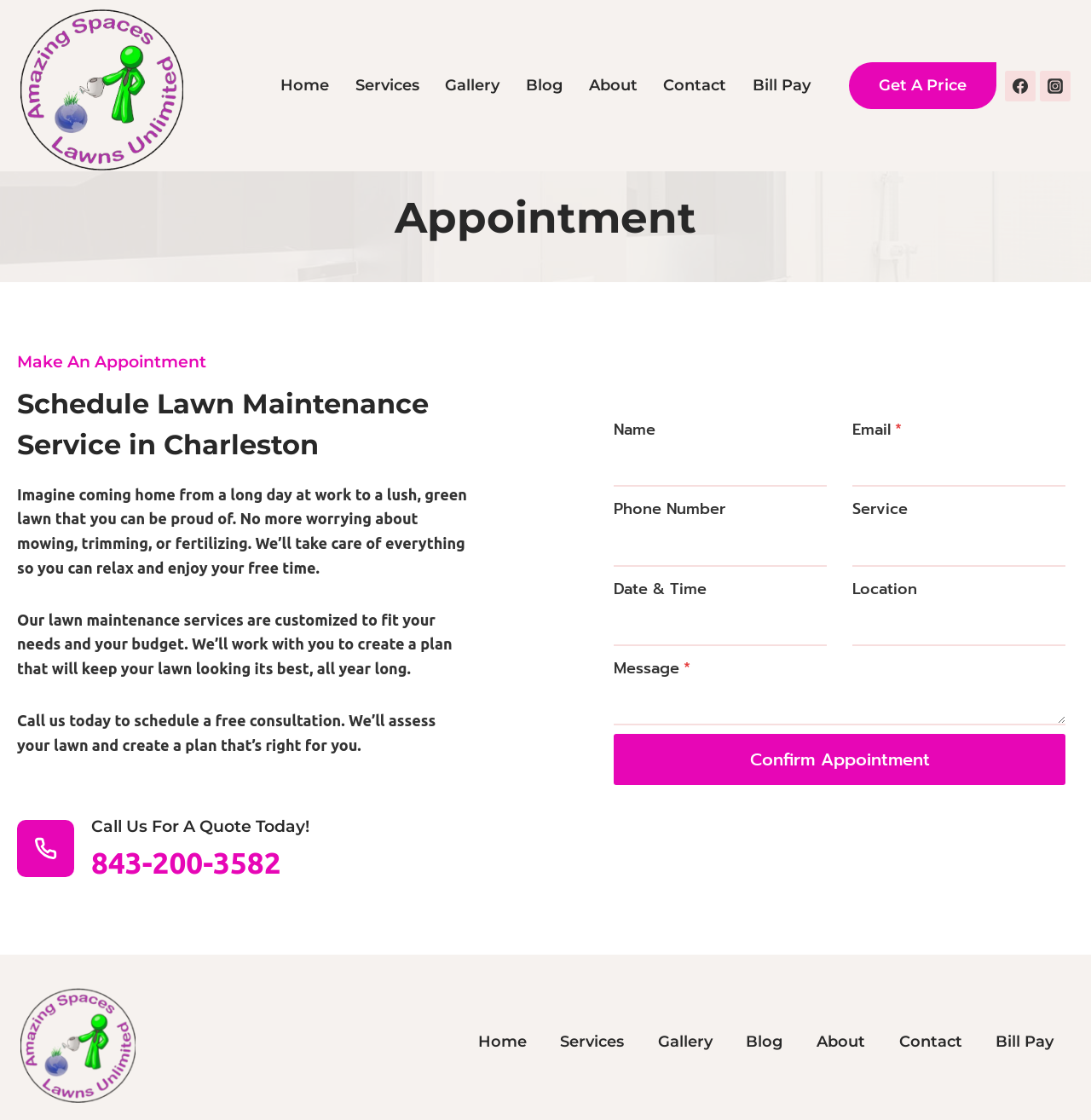Please determine the bounding box coordinates of the clickable area required to carry out the following instruction: "Learn about Glycogen Synthase Kinase 3". The coordinates must be four float numbers between 0 and 1, represented as [left, top, right, bottom].

None